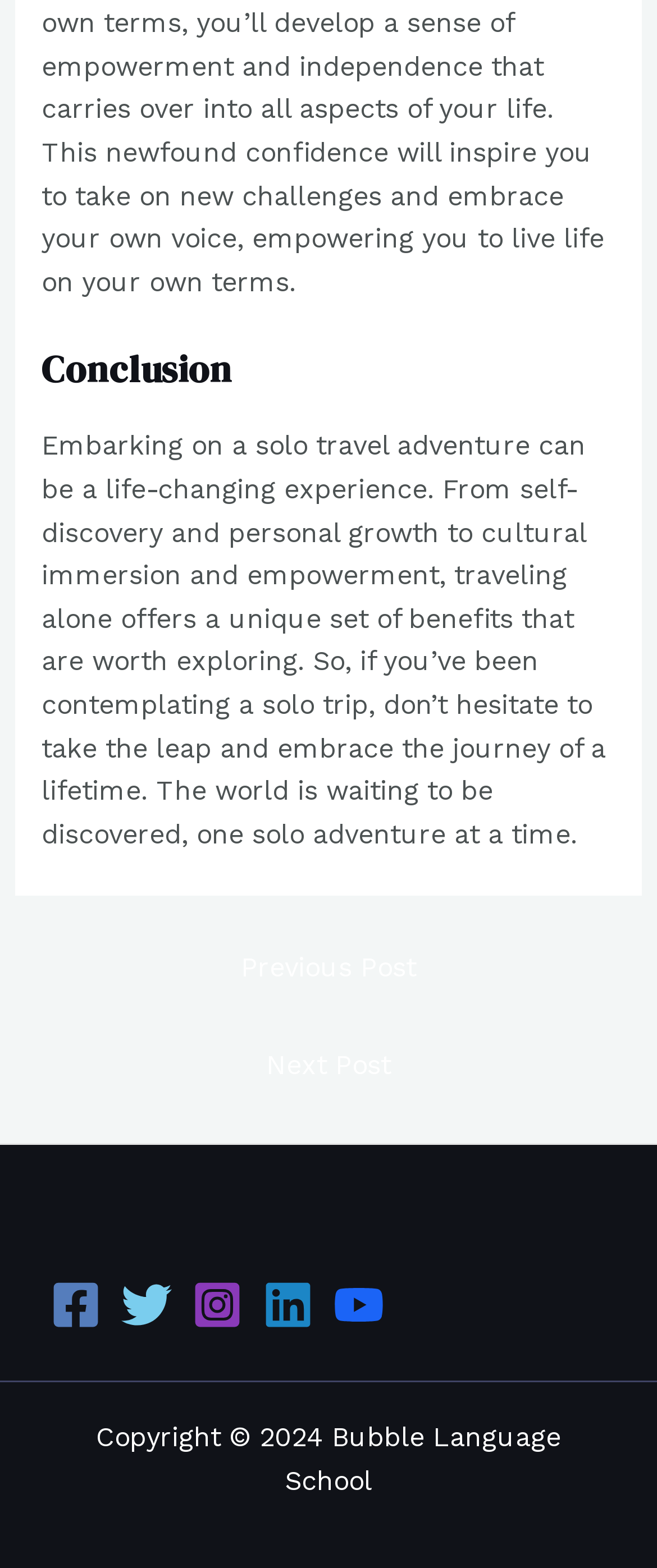Use the details in the image to answer the question thoroughly: 
What is the purpose of the 'Previous Post' and 'Next Post' links?

The 'Previous Post' and 'Next Post' links are part of the post navigation section, and their purpose is to allow readers to navigate to previous or next articles or posts on the website.